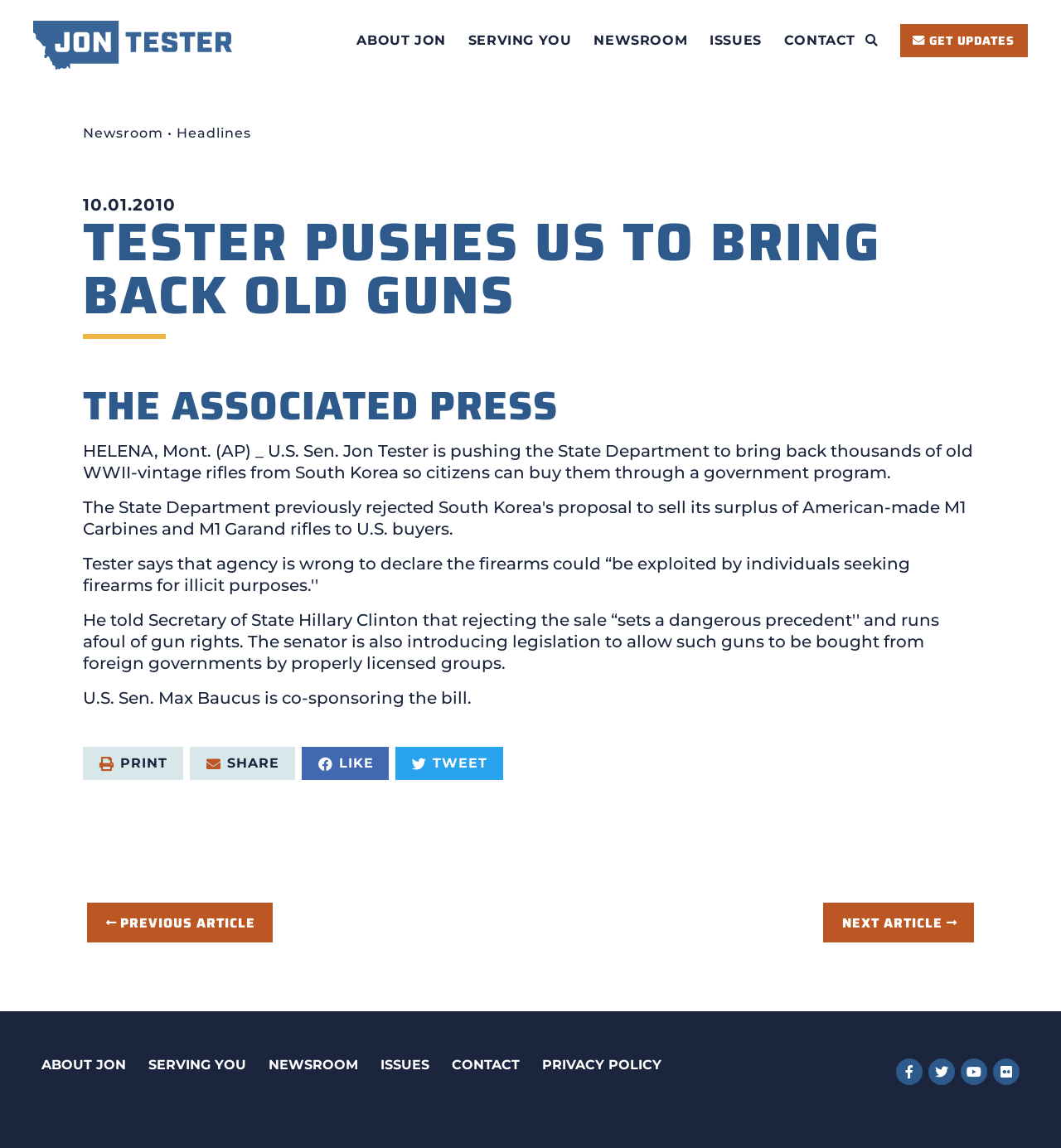Determine the bounding box coordinates of the section I need to click to execute the following instruction: "Share on Facebook". Provide the coordinates as four float numbers between 0 and 1, i.e., [left, top, right, bottom].

[0.284, 0.651, 0.367, 0.68]